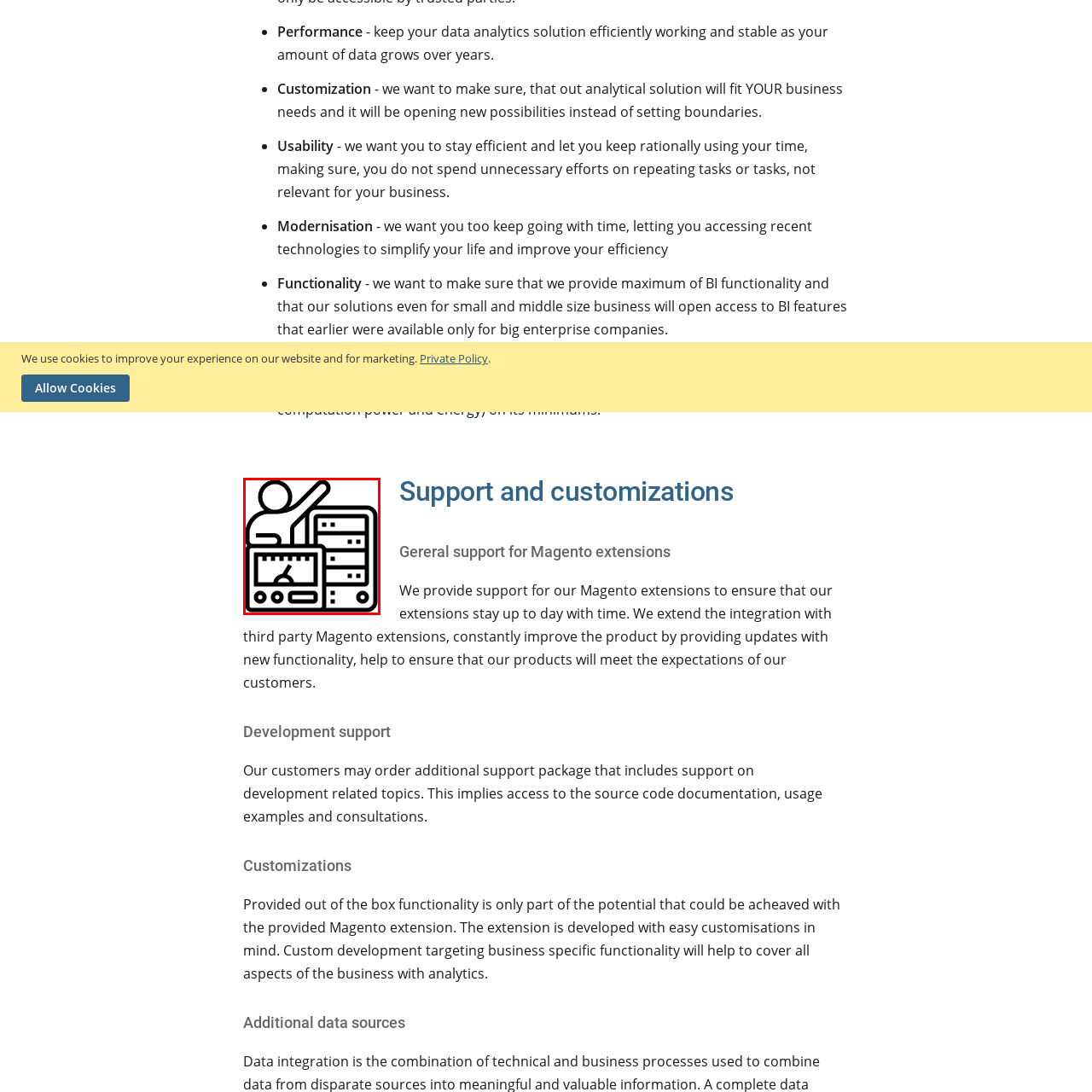Please provide a comprehensive description of the image highlighted by the red bounding box.

The image depicts a stylized graphic representing support and customizations for Magento extensions. It features a figure gesturing toward a server or equipment, symbolizing the technical assistance provided to users of the Magento platform. In the background, there's a representation of a server with various compartments, highlighting the aspect of development and data management. This imagery aligns with the surrounding text that emphasizes the importance of support for Magento extensions, ensuring they remain up-to-date and functionally enhanced through continuous improvement and integration with third-party solutions. The graphic serves to reinforce the message of customized support that caters to specific business needs and promotes effective analytics solutions.